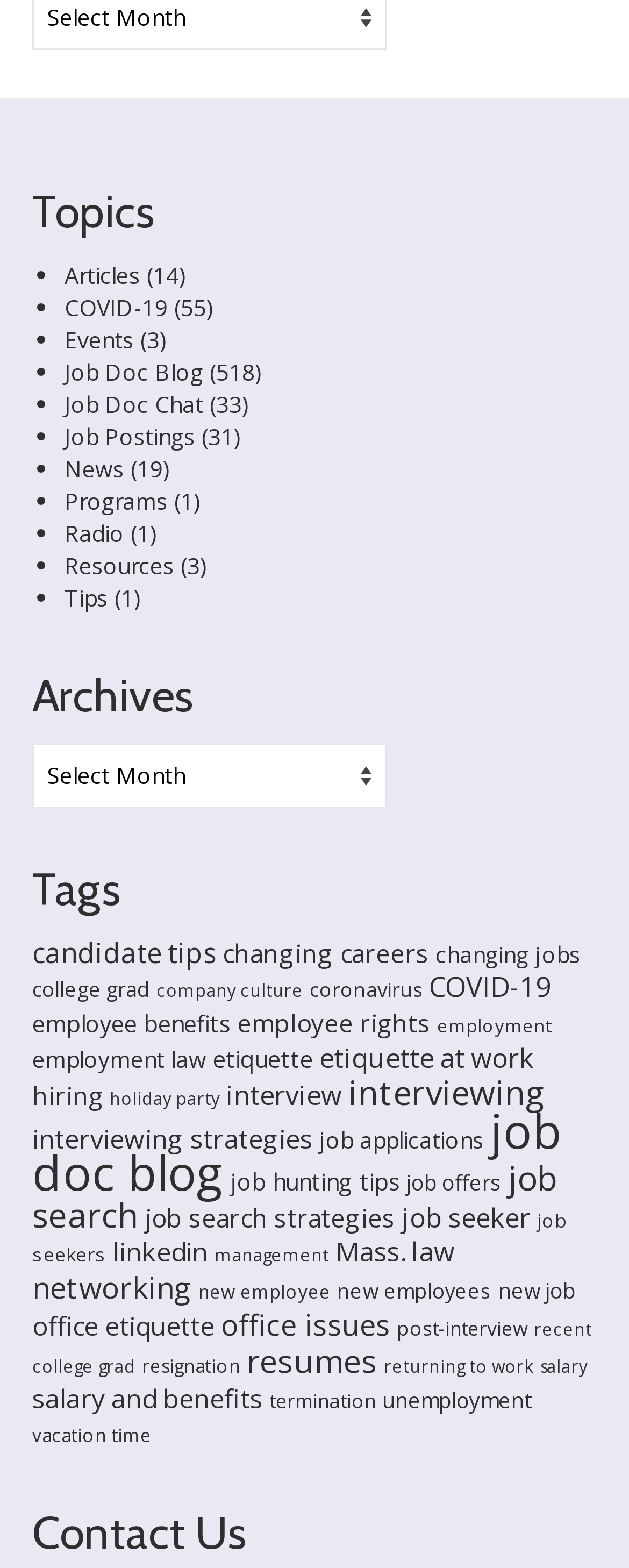Please answer the following question as detailed as possible based on the image: 
How many tags are listed?

I counted the number of links under the 'Tags' heading, and there are 35 links, each representing a different tag.